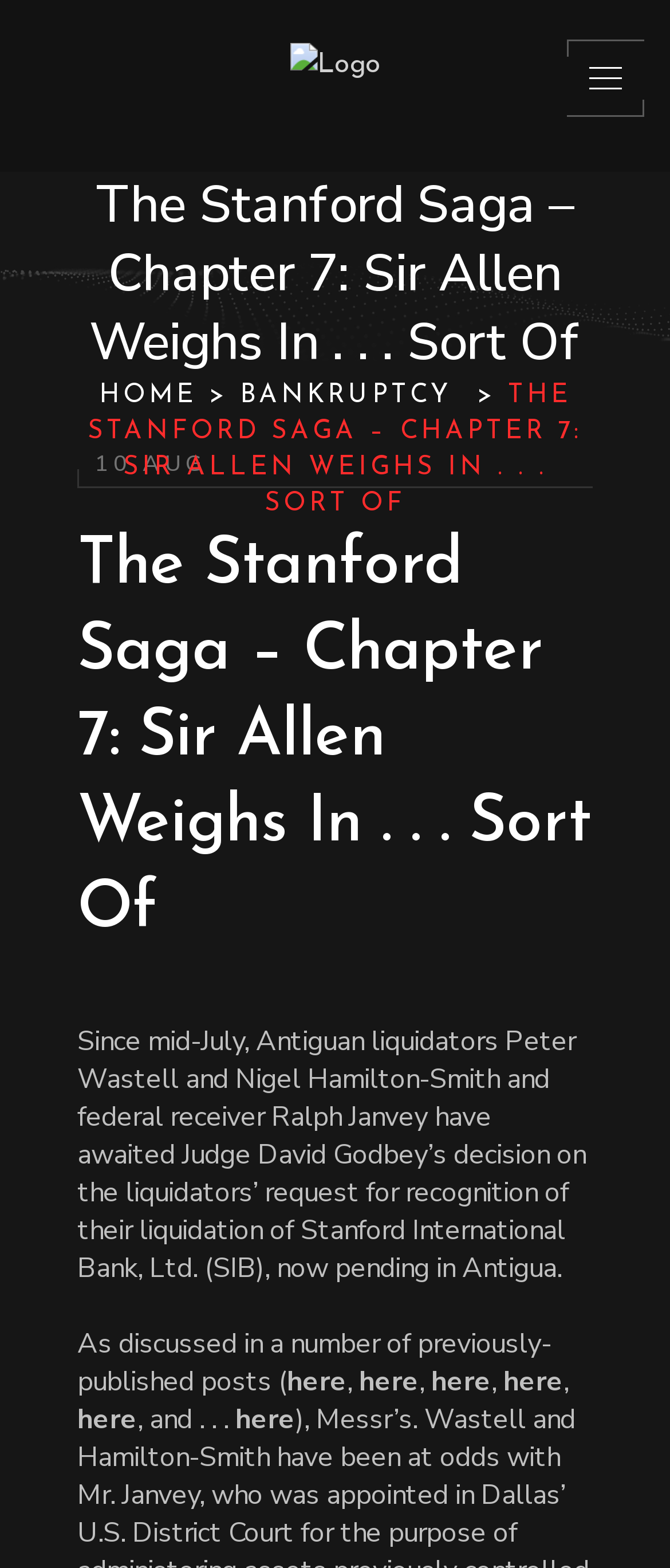Find and generate the main title of the webpage.

The Stanford Saga – Chapter 7: Sir Allen Weighs In . . . Sort Of